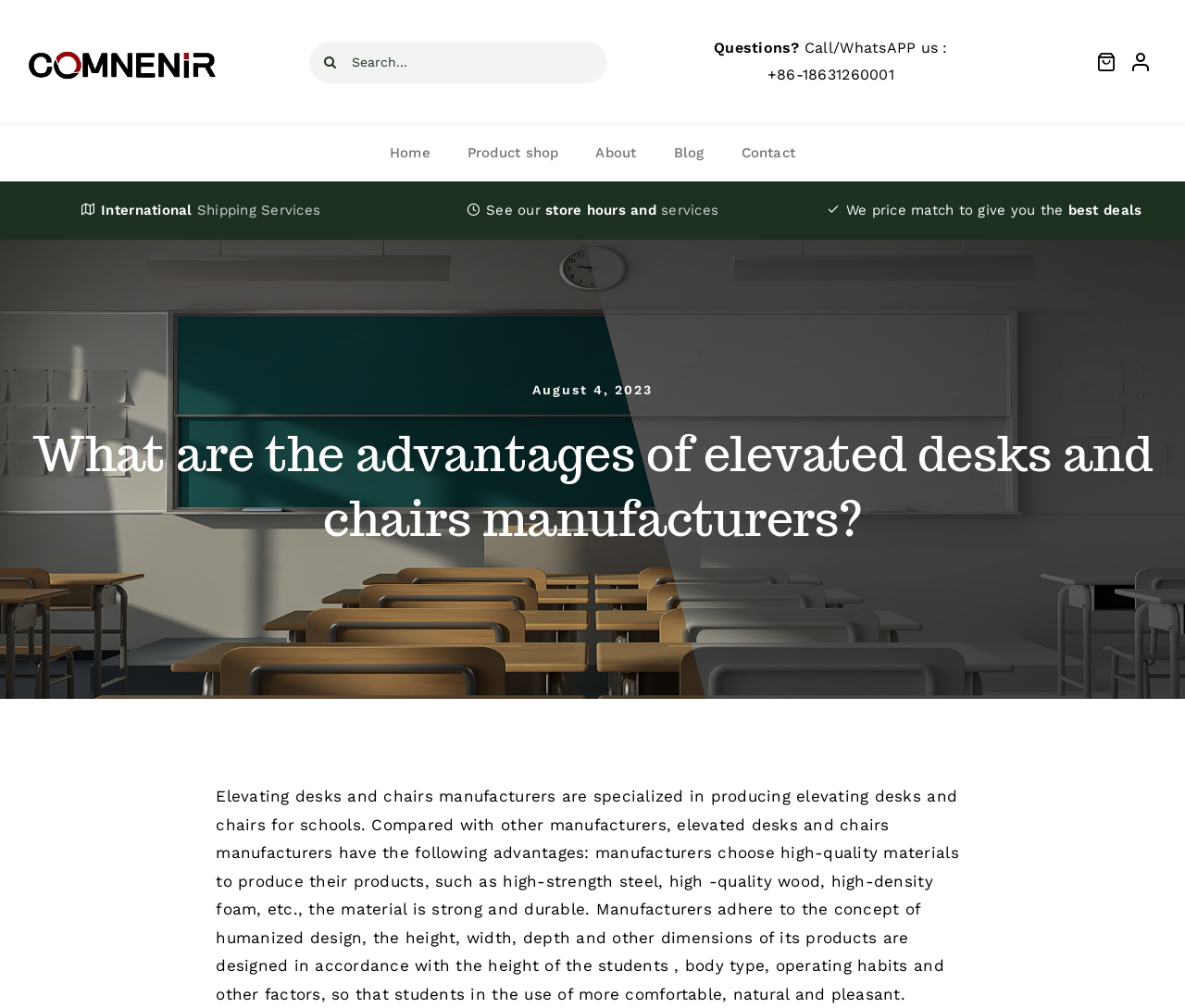Respond to the question with just a single word or phrase: 
How many links are in the main menu?

5